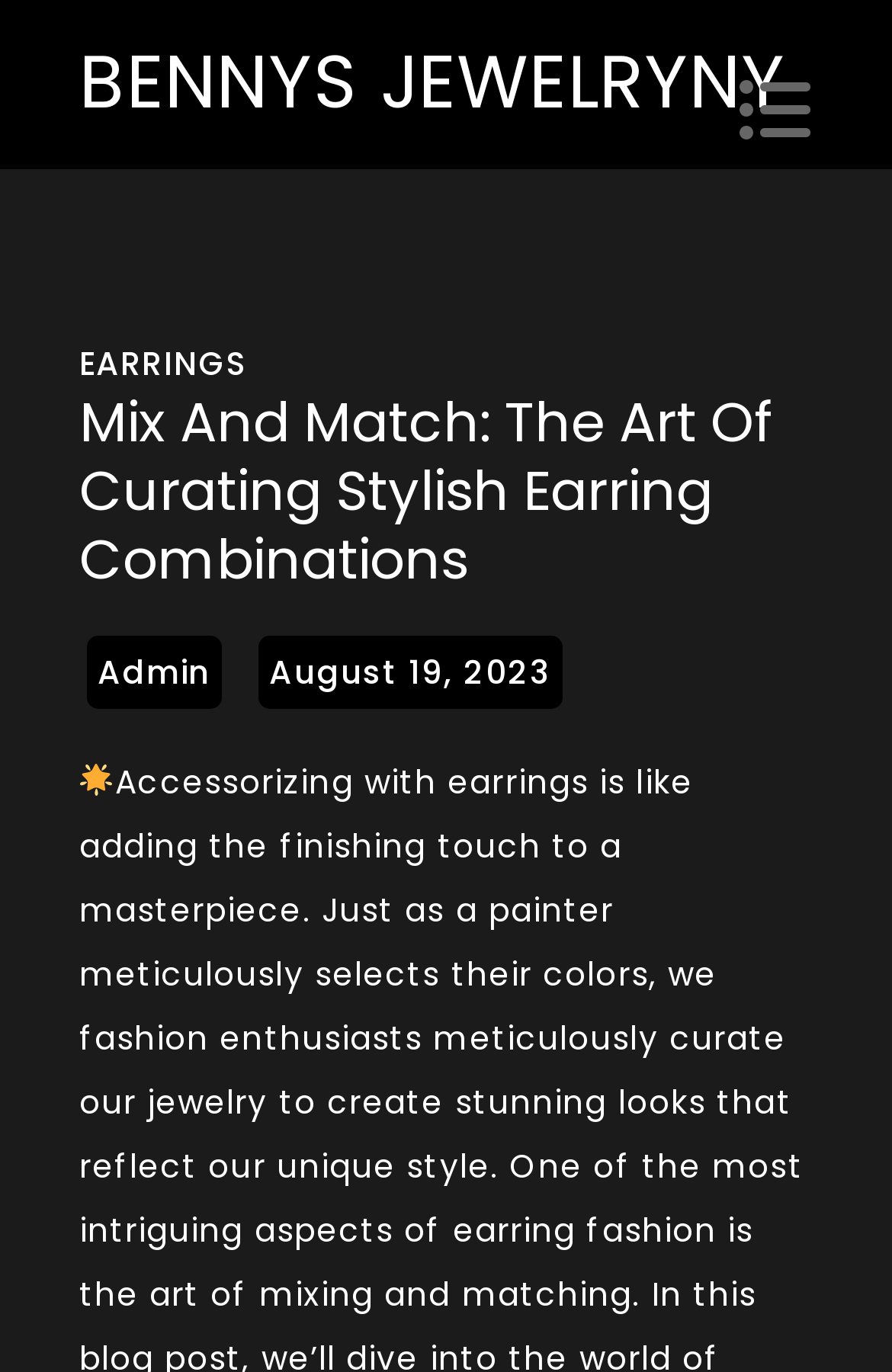Generate a thorough caption that explains the contents of the webpage.

The webpage is about "Earring Elegance: Mastering Stylish Combinations" and focuses on the art of mixing and matching earrings to express one's unique style. At the top left of the page, there is a link to "BENNYS JEWELRYNY". On the top right, there is a button with an icon. Below the button, there is a header section that spans almost the entire width of the page. Within the header, there is a footer section that contains a link to "EARRINGS" on the left side. 

The main heading, "Mix And Match: The Art Of Curating Stylish Earring Combinations", is centered within the header section. Below the header, there are three links: "Admin" on the left, "August 19, 2023" in the middle, and an image of a star symbol on the left side of the "August 19, 2023" link. The "August 19, 2023" link also contains a time element.